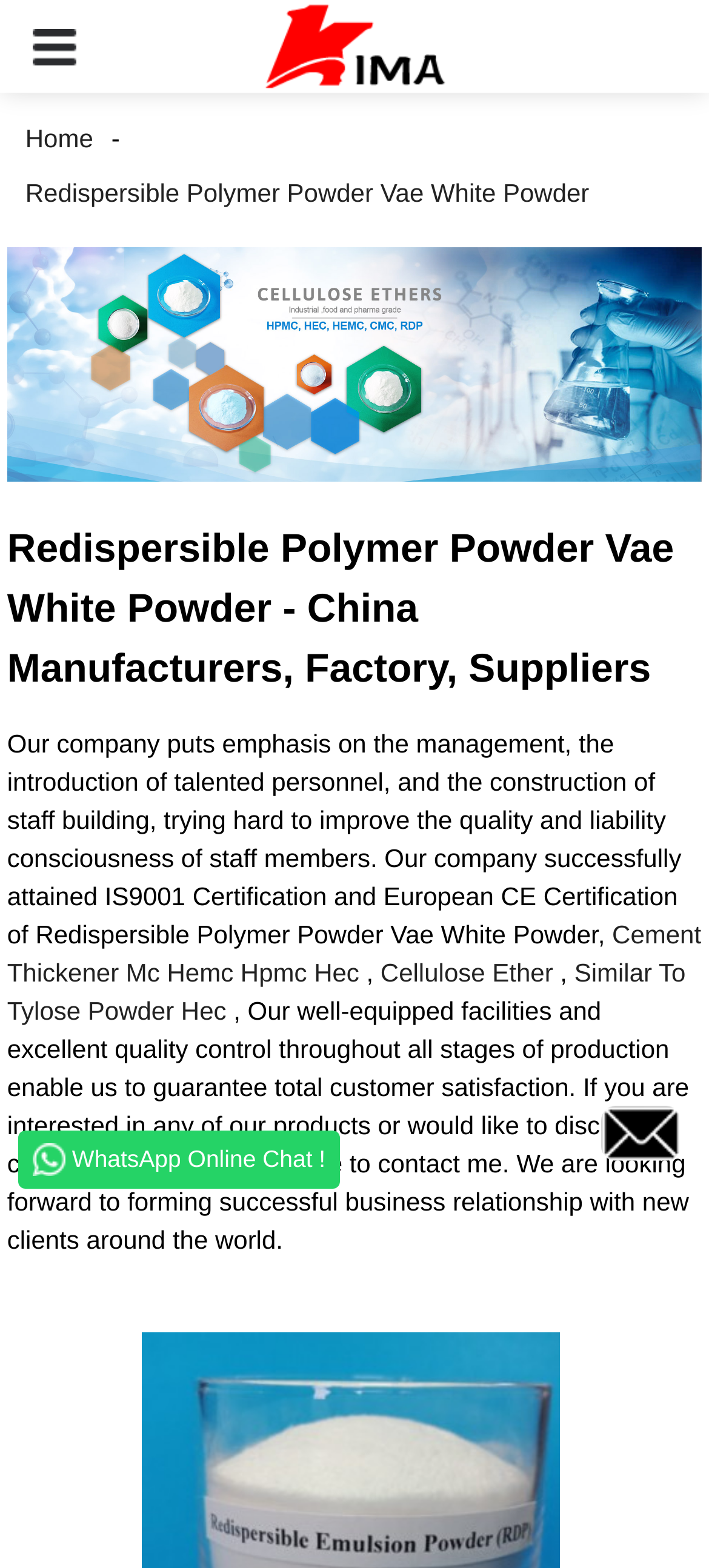Your task is to find and give the main heading text of the webpage.

Redispersible Polymer Powder Vae White Powder - China Manufacturers, Factory, Suppliers